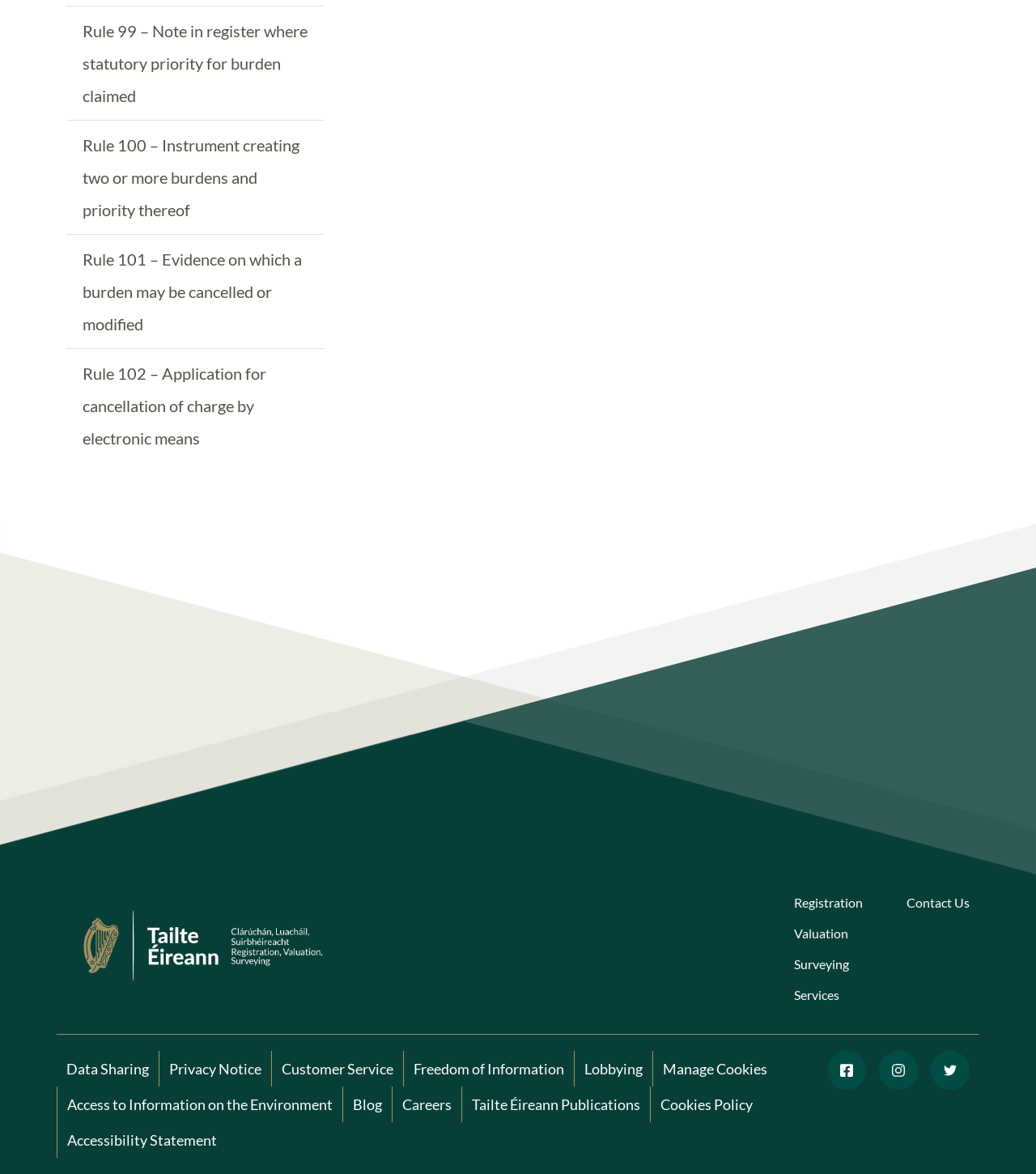Determine the bounding box coordinates in the format (top-left x, top-left y, bottom-right x, bottom-right y). Ensure all values are floating point numbers between 0 and 1. Identify the bounding box of the UI element described by: Valuation

[0.766, 0.787, 0.833, 0.804]